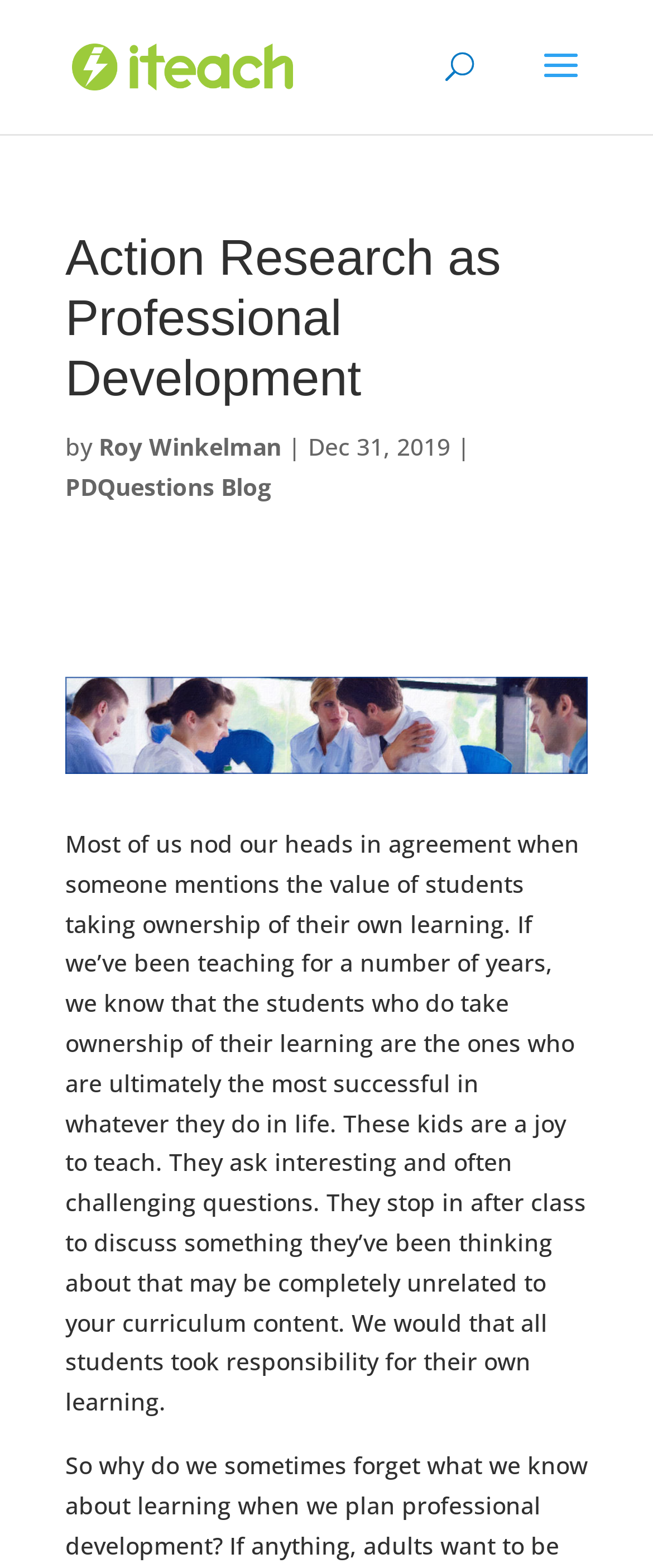What is the name of the blog?
Refer to the image and give a detailed answer to the query.

The name of the blog can be found by looking at the link text, which is 'PDQuestions Blog'.